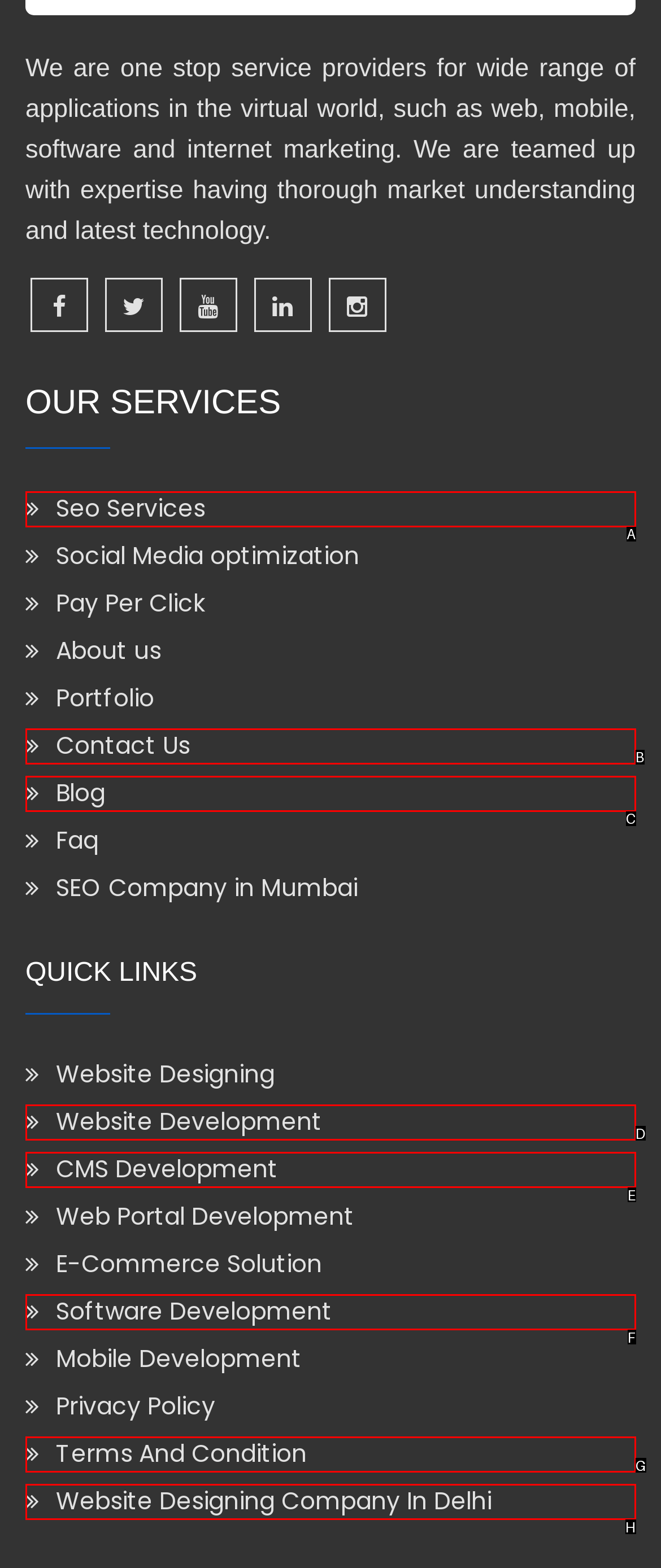Identify the UI element described as: Blog
Answer with the option's letter directly.

C